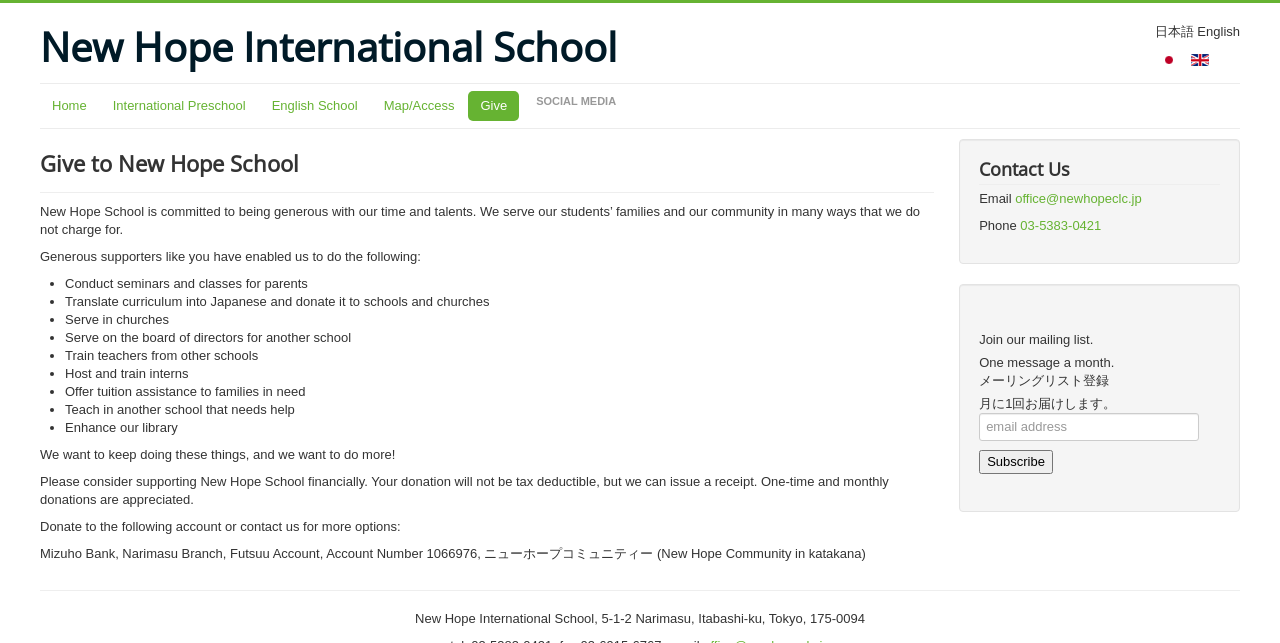Provide a one-word or short-phrase response to the question:
What languages can be selected on this webpage?

Japanese and English